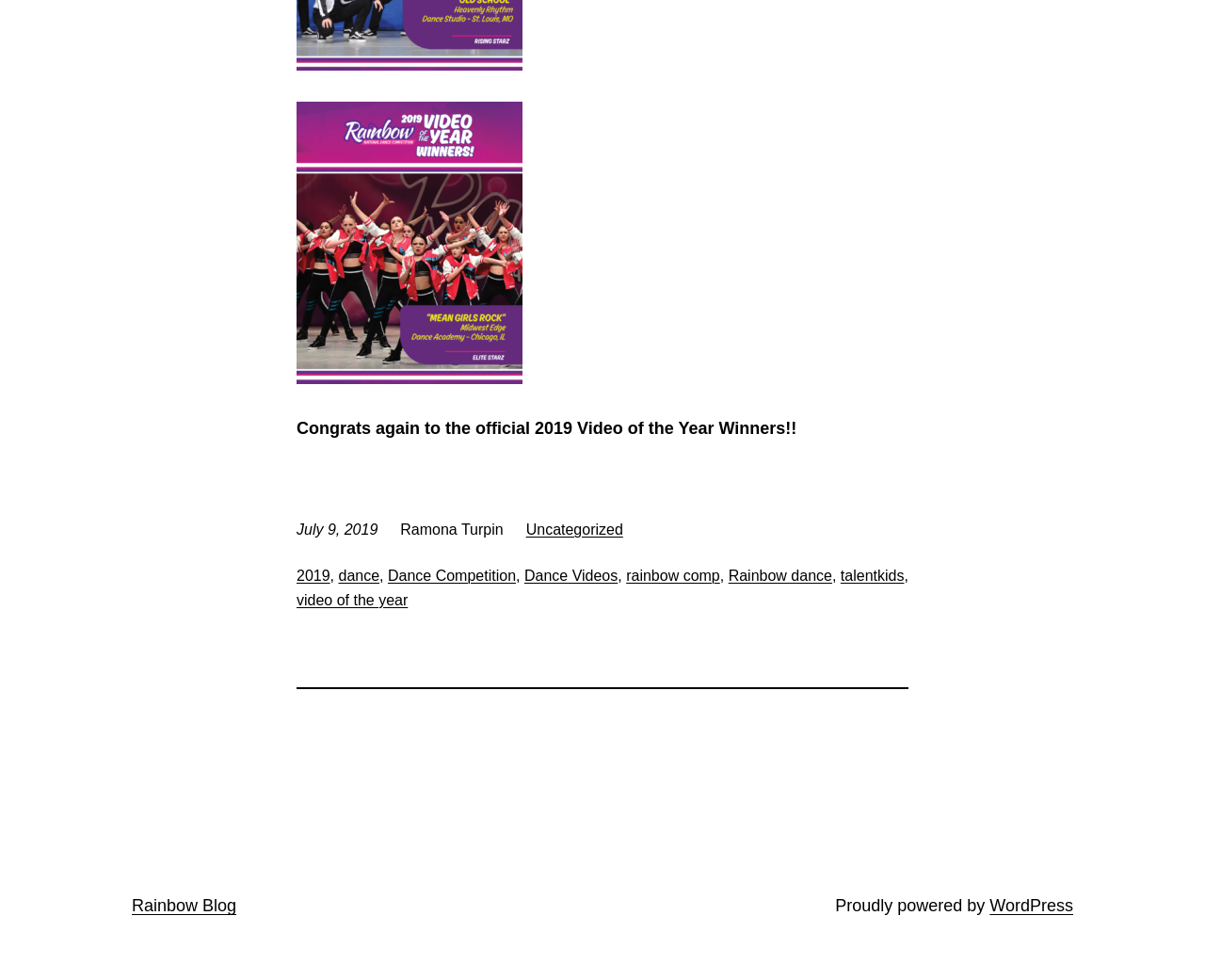Answer the question using only one word or a concise phrase: What are the categories of the dance competition?

dance, Dance Competition, Dance Videos, rainbow comp, Rainbow dance, talentkids